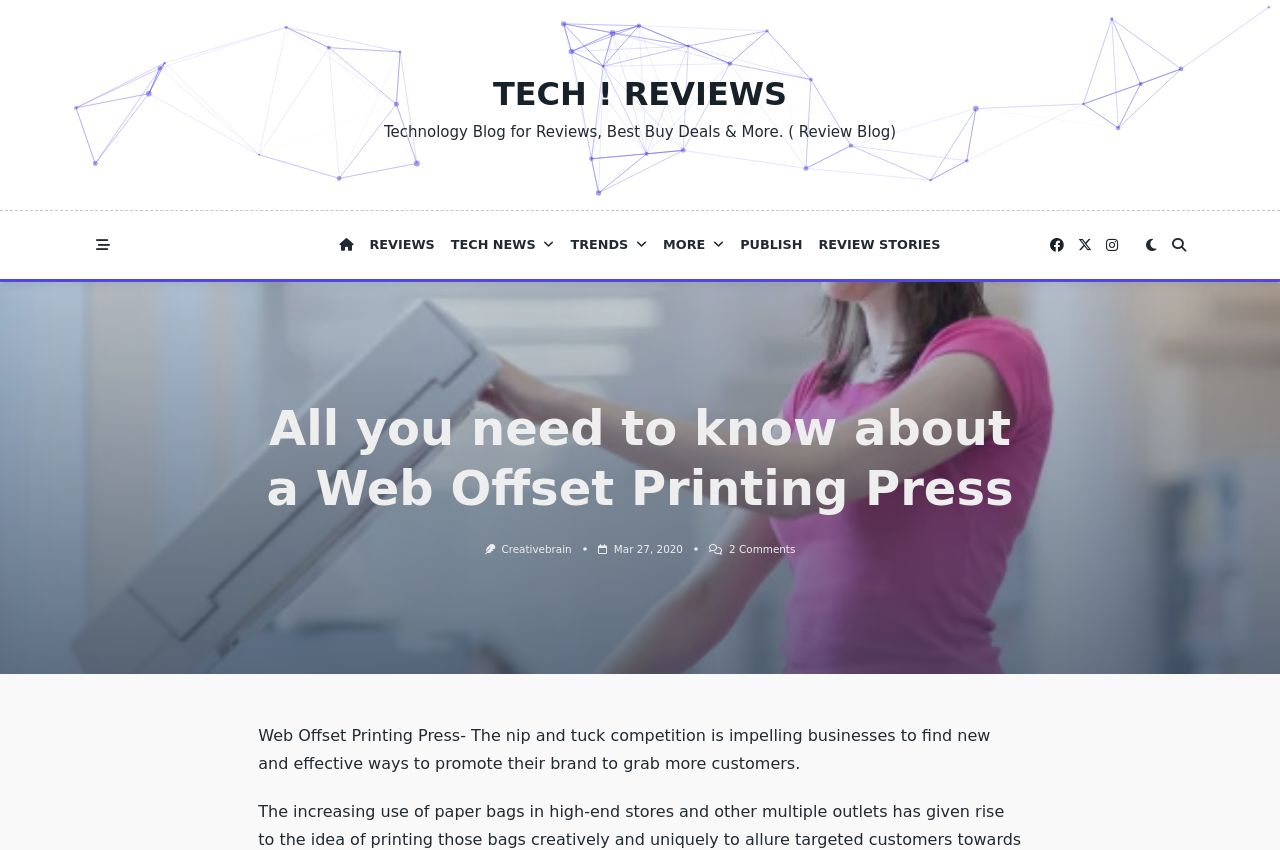What is the name of the technology blog?
Using the picture, provide a one-word or short phrase answer.

TECH! REVIEWS